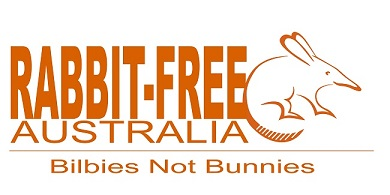Look at the image and give a detailed response to the following question: What is the slogan of 'Rabbit Free Australia'?

The slogan 'Bilbies Not Bunnies' is written below the main text of the logo, which reinforces their commitment to saving Australia's unique fauna from the ecological challenges posed by rabbits.